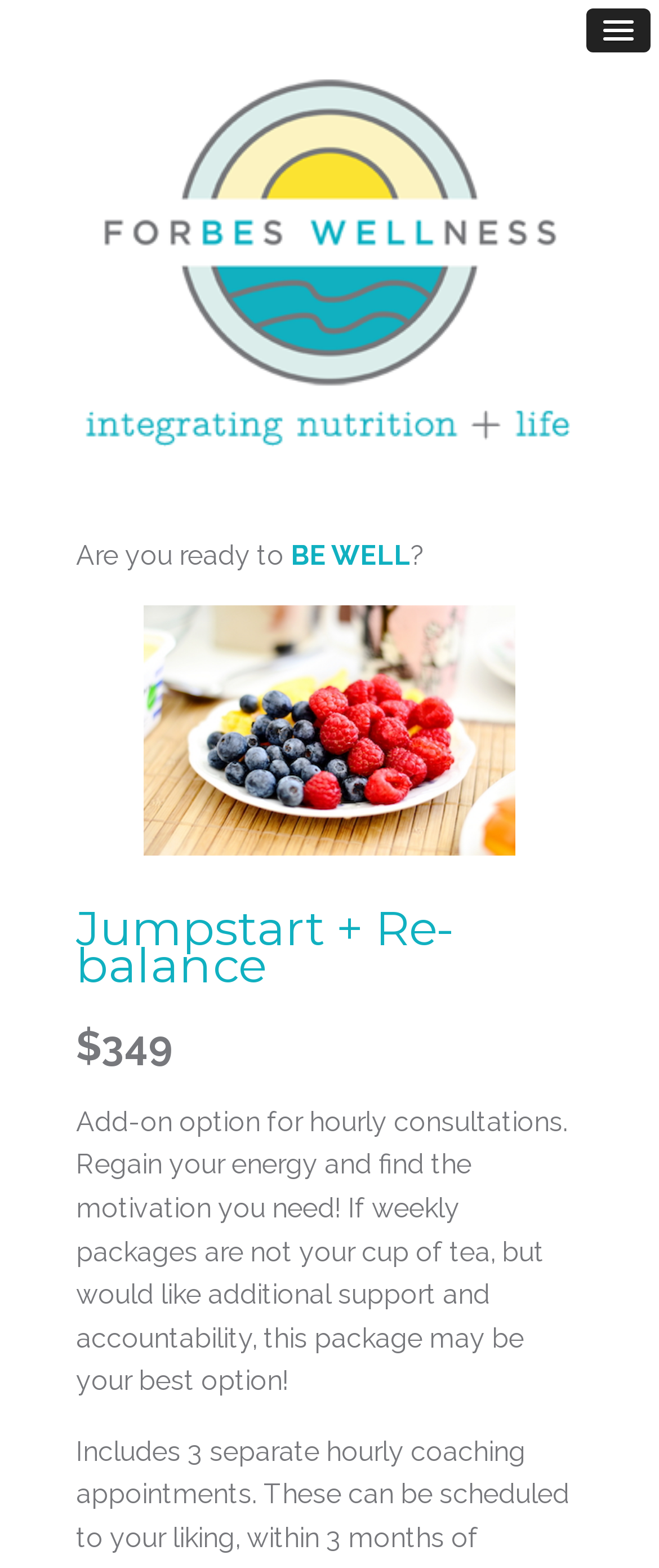Can you extract the primary headline text from the webpage?

Jumpstart + Re-balance